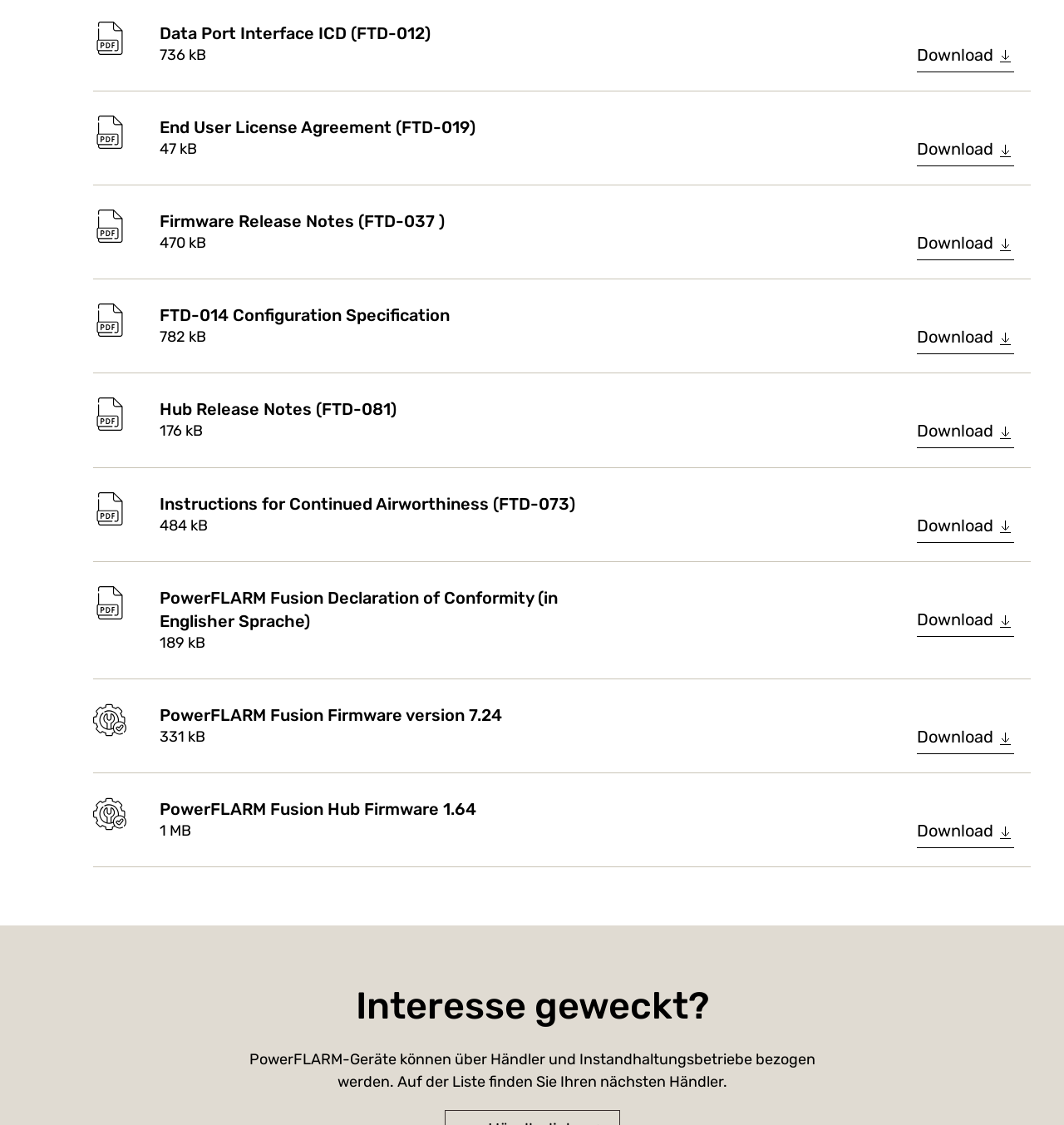Please locate the bounding box coordinates for the element that should be clicked to achieve the following instruction: "Check out the list of local food resources for families". Ensure the coordinates are given as four float numbers between 0 and 1, i.e., [left, top, right, bottom].

None